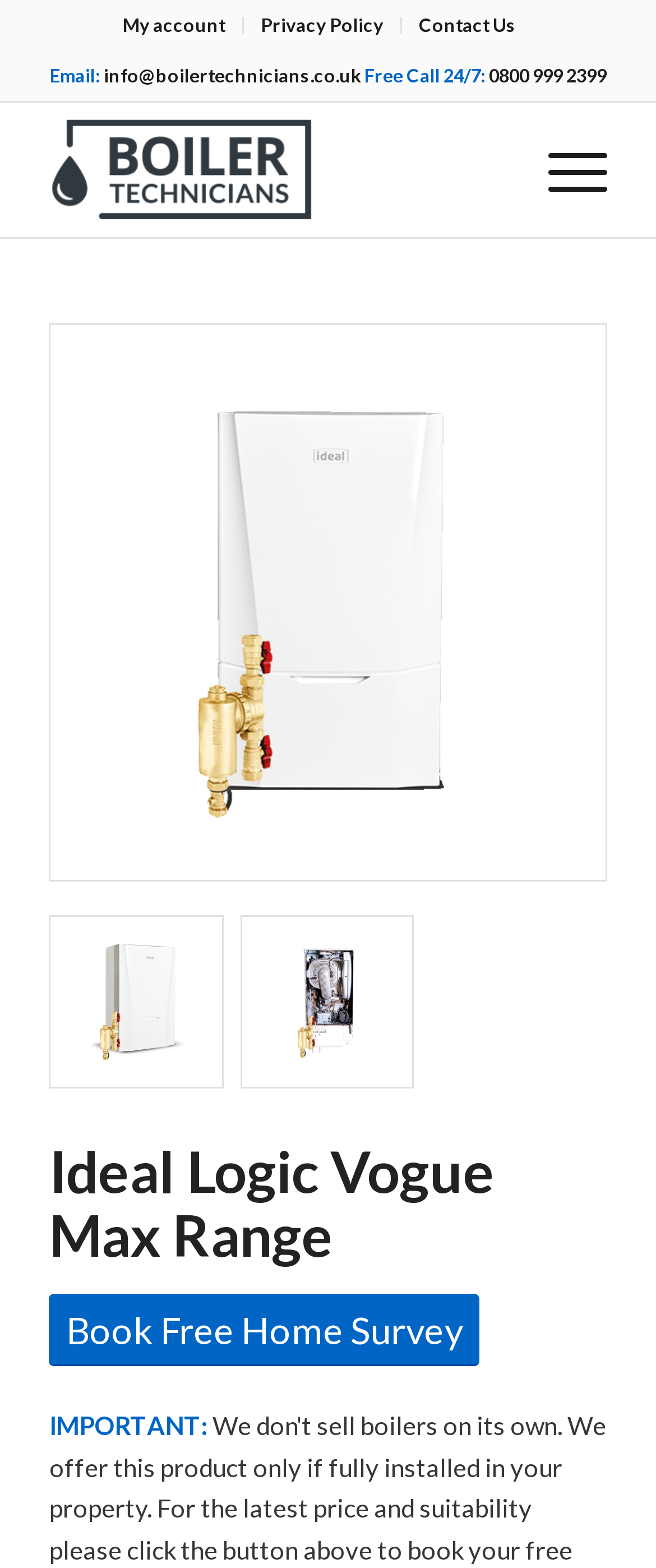Show the bounding box coordinates for the element that needs to be clicked to execute the following instruction: "Book a free home survey". Provide the coordinates in the form of four float numbers between 0 and 1, i.e., [left, top, right, bottom].

[0.075, 0.825, 0.731, 0.872]